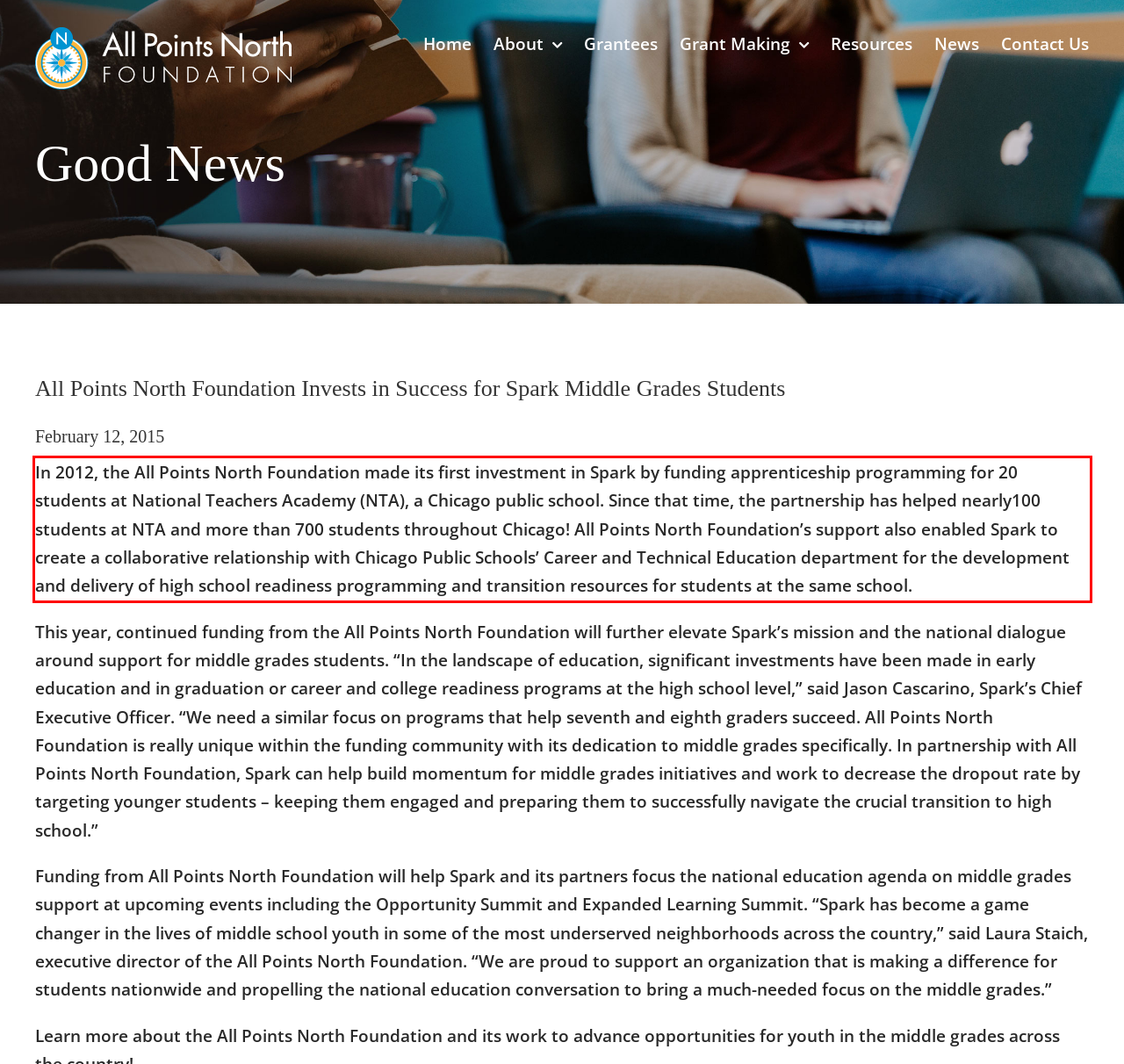Please recognize and transcribe the text located inside the red bounding box in the webpage image.

In 2012, the All Points North Foundation made its first investment in Spark by funding apprenticeship programming for 20 students at National Teachers Academy (NTA), a Chicago public school. Since that time, the partnership has helped nearly100 students at NTA and more than 700 students throughout Chicago! All Points North Foundation’s support also enabled Spark to create a collaborative relationship with Chicago Public Schools’ Career and Technical Education department for the development and delivery of high school readiness programming and transition resources for students at the same school.